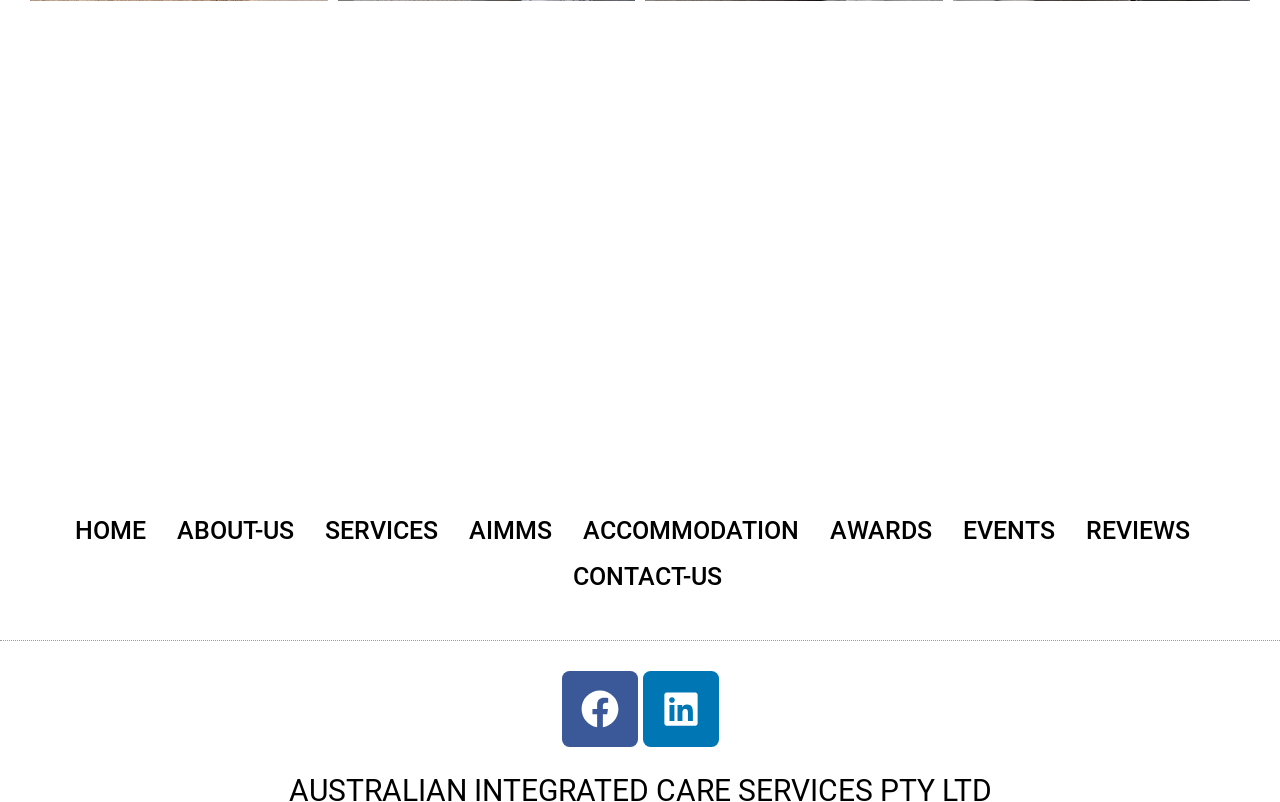Could you locate the bounding box coordinates for the section that should be clicked to accomplish this task: "go to SERVICES page".

[0.254, 0.633, 0.342, 0.691]